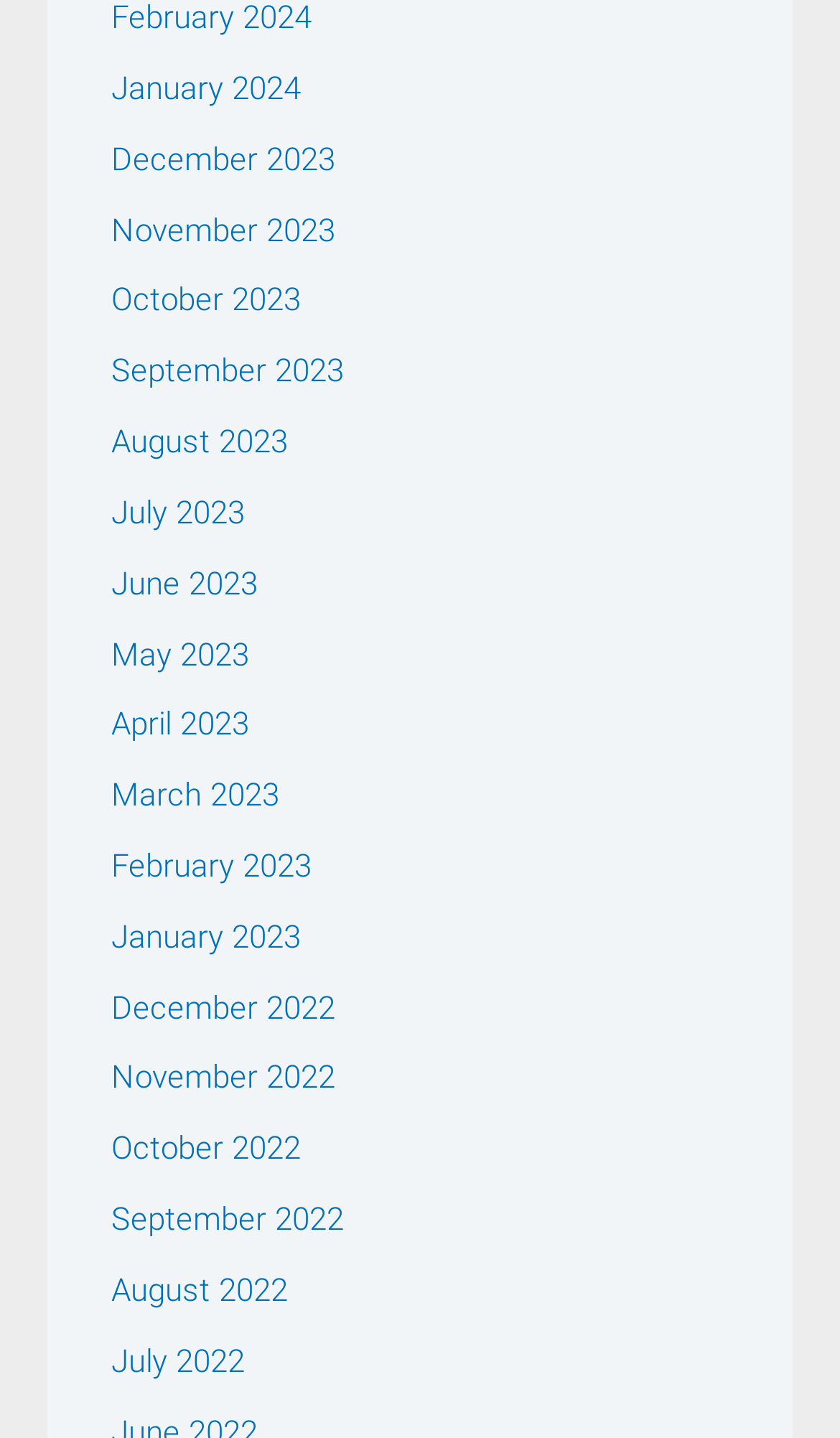What is the vertical position of 'June 2023' relative to 'May 2023'? From the image, respond with a single word or brief phrase.

Below